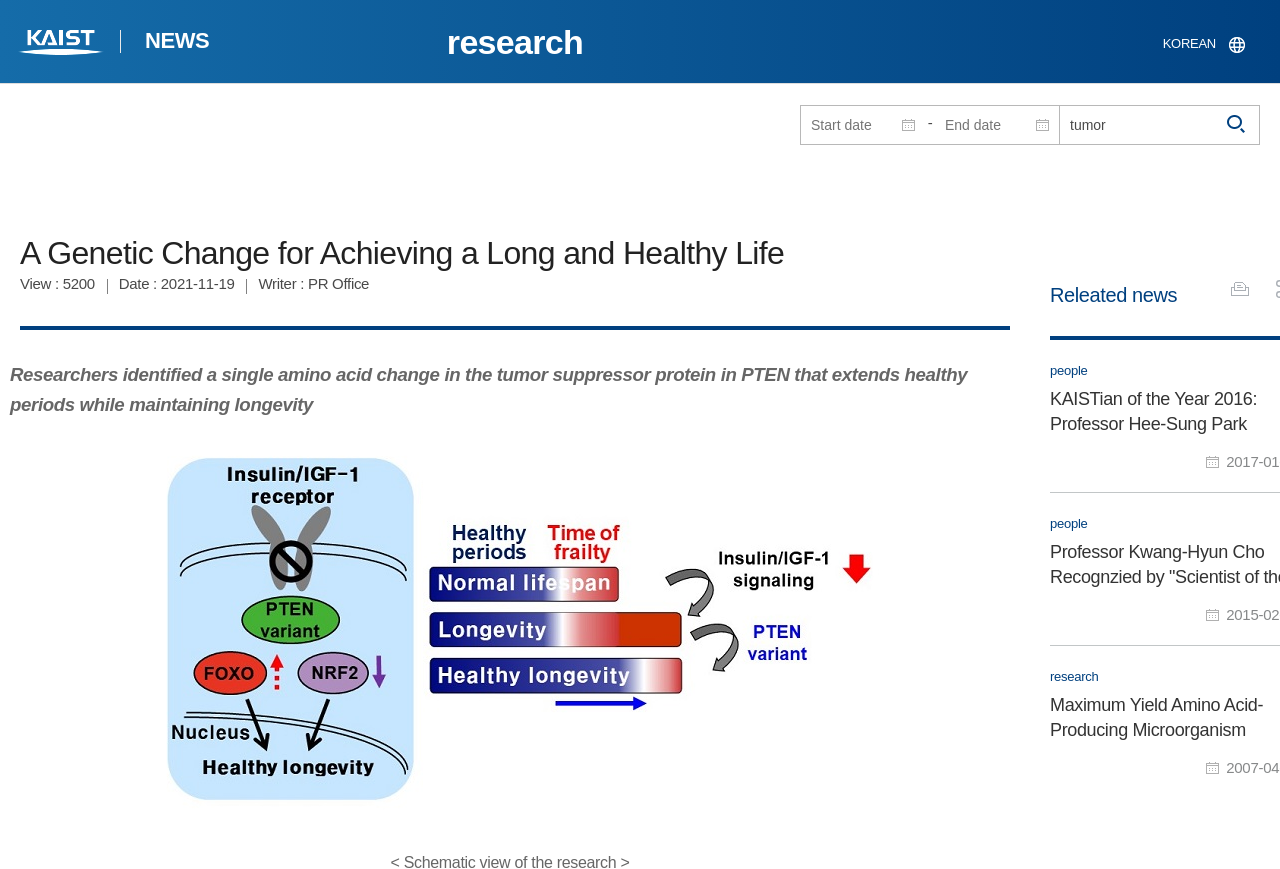Locate the bounding box coordinates of the element you need to click to accomplish the task described by this instruction: "Print the page".

[0.957, 0.315, 0.98, 0.349]